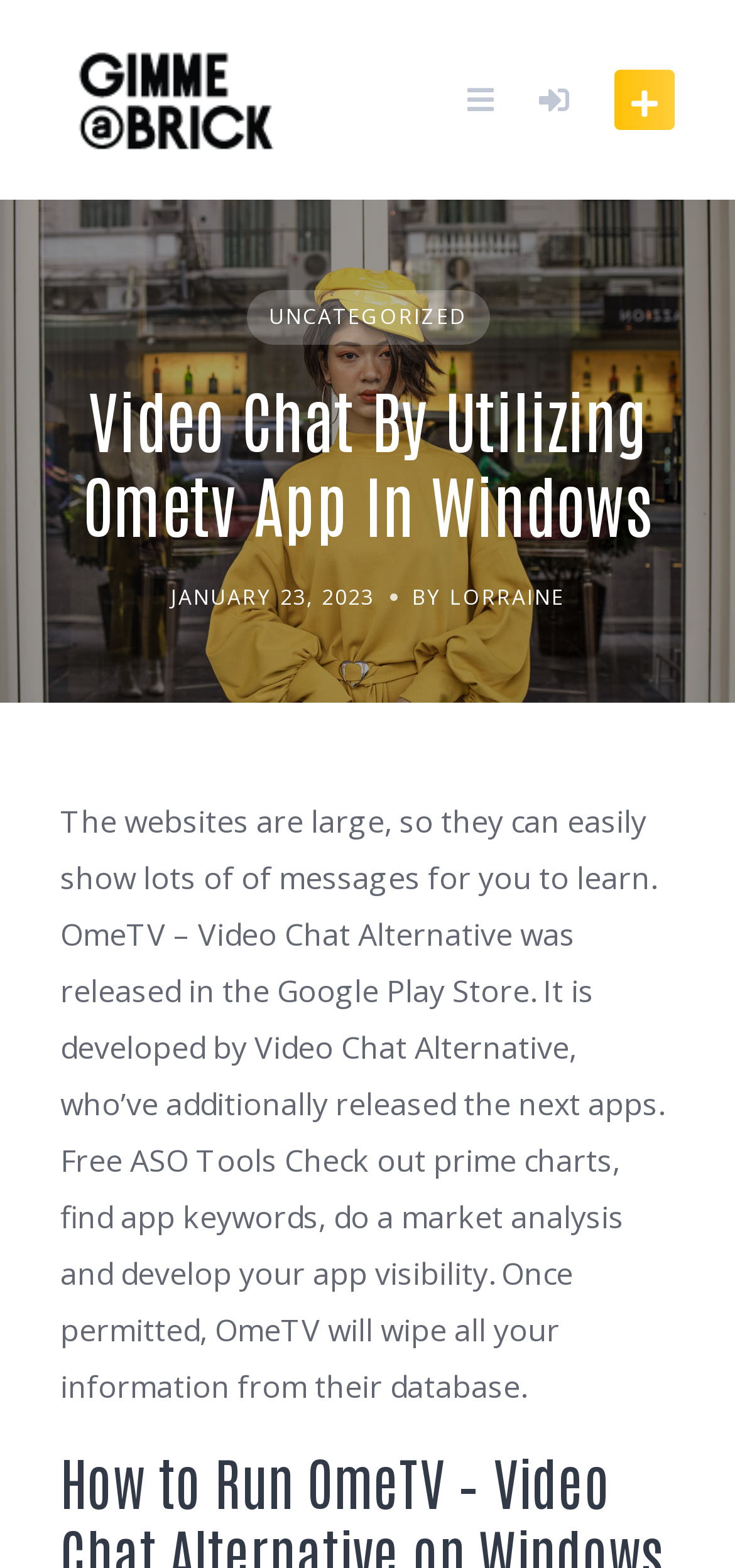What will OmeTV do once permitted?
Look at the image and answer the question with a single word or phrase.

Wipe all data from their database